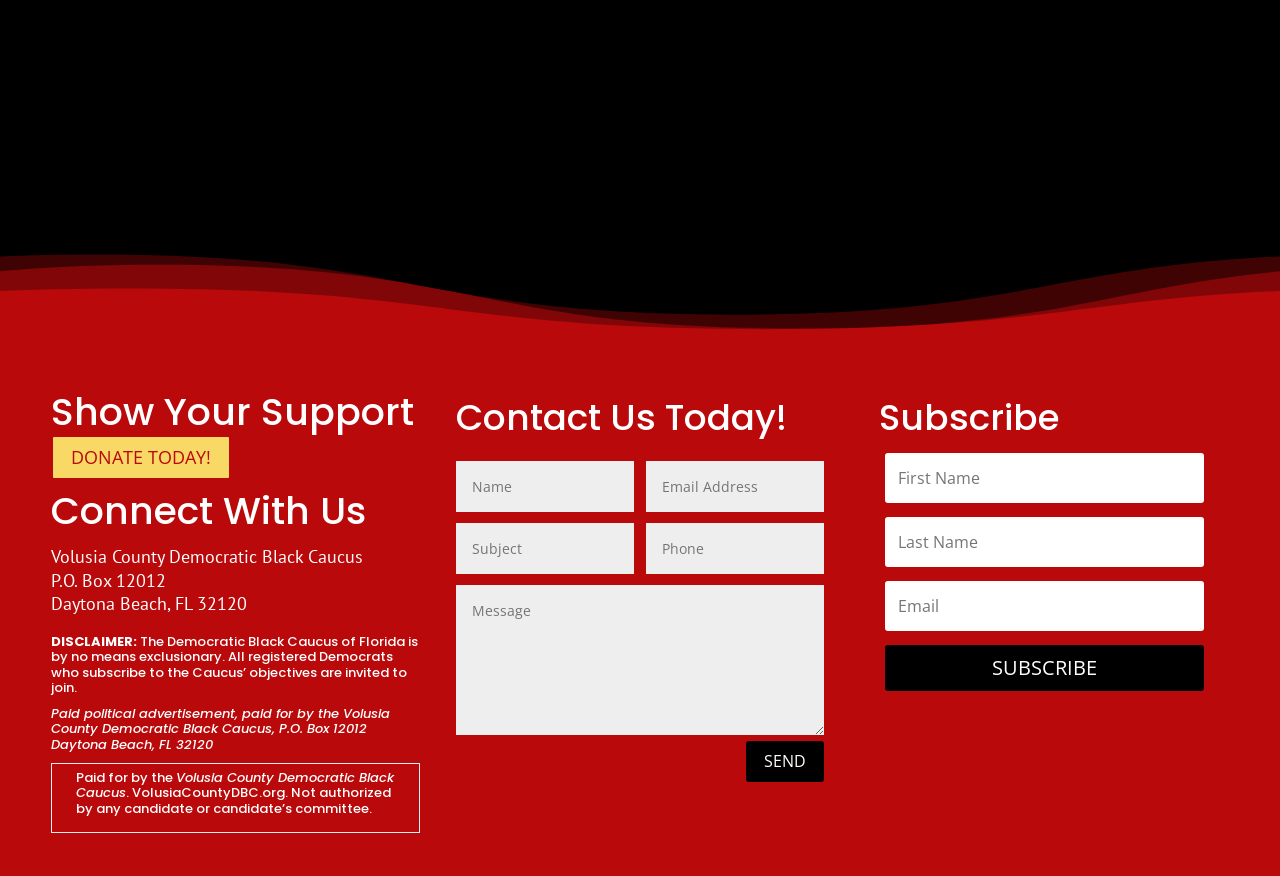From the element description name="et_pb_contact_message_0" placeholder="Message", predict the bounding box coordinates of the UI element. The coordinates must be specified in the format (top-left x, top-left y, bottom-right x, bottom-right y) and should be within the 0 to 1 range.

[0.356, 0.668, 0.644, 0.839]